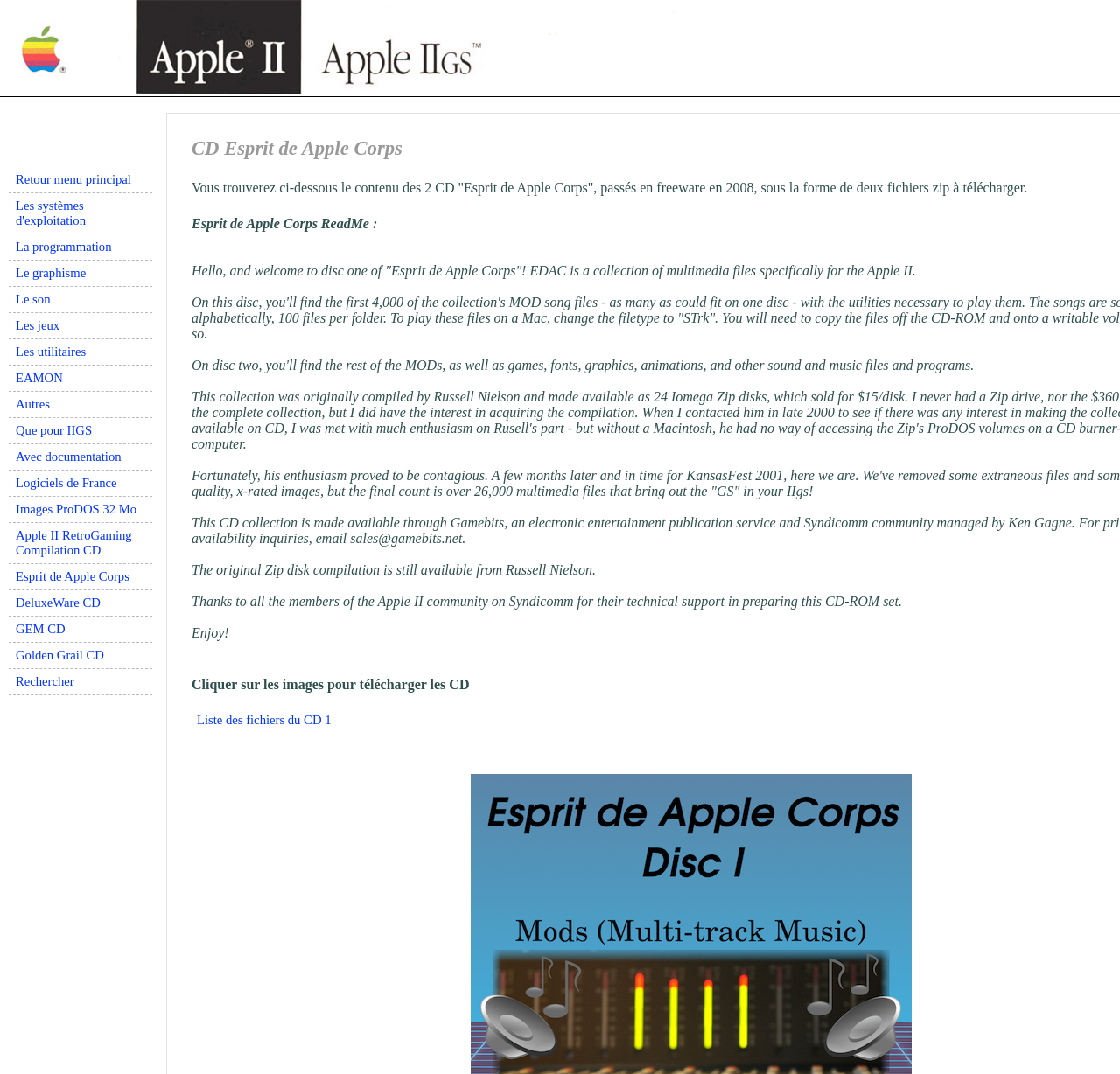Find and provide the bounding box coordinates for the UI element described here: "Apple II RetroGaming Compilation CD". The coordinates should be given as four float numbers between 0 and 1: [left, top, right, bottom].

[0.009, 0.489, 0.134, 0.523]